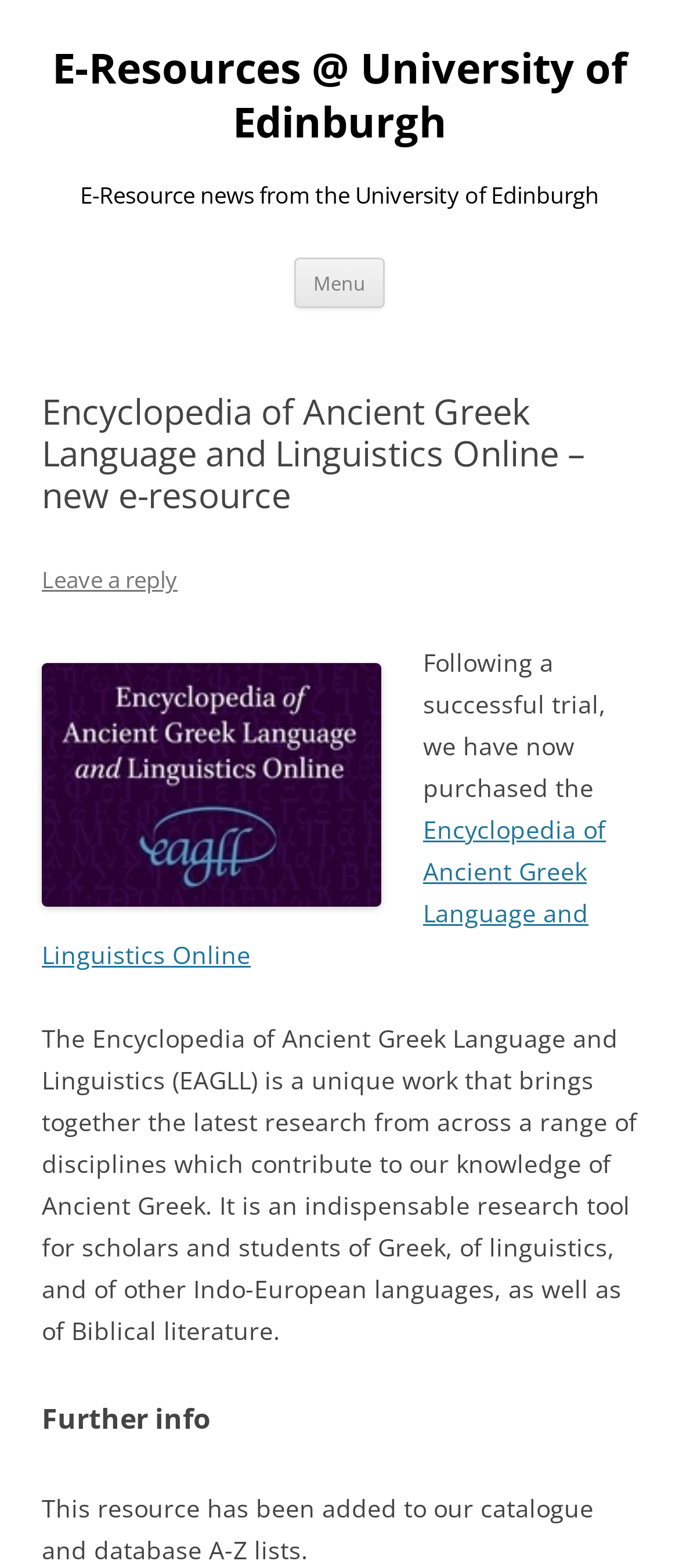Where is the logo positioned on the webpage?
By examining the image, provide a one-word or phrase answer.

Top left